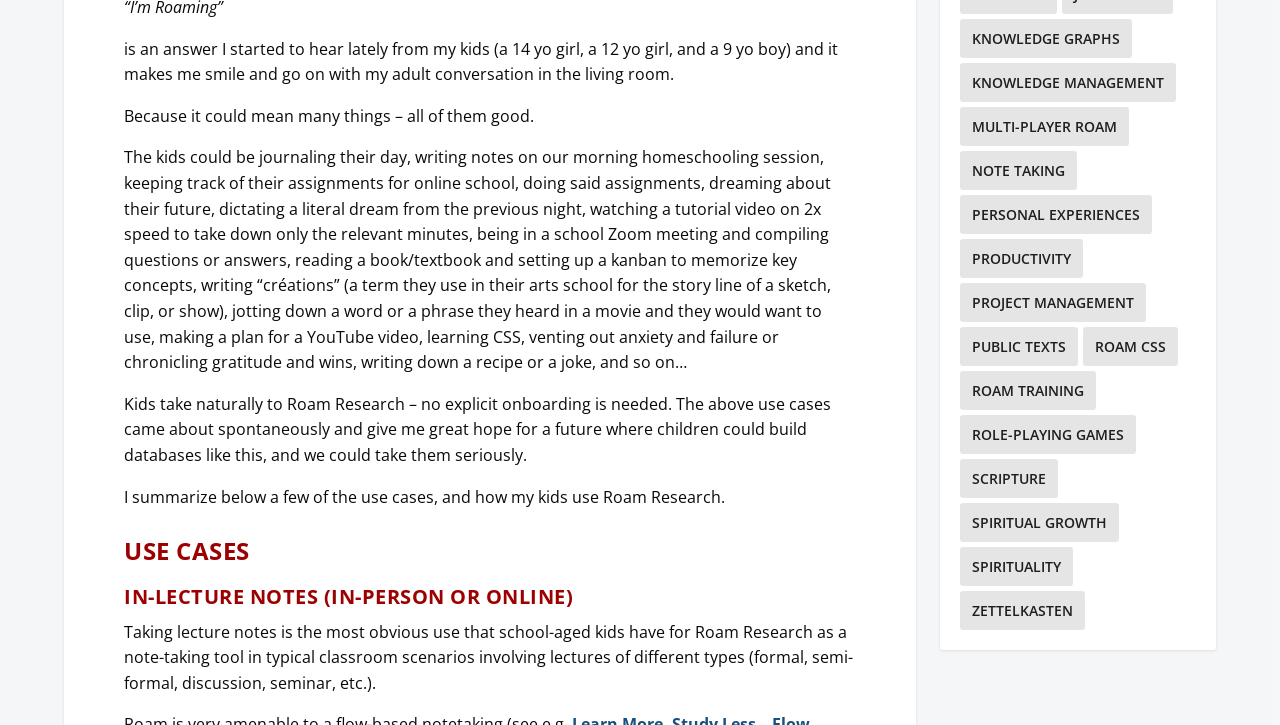What is the first use case mentioned on the webpage? Look at the image and give a one-word or short phrase answer.

IN-LECTURE NOTES